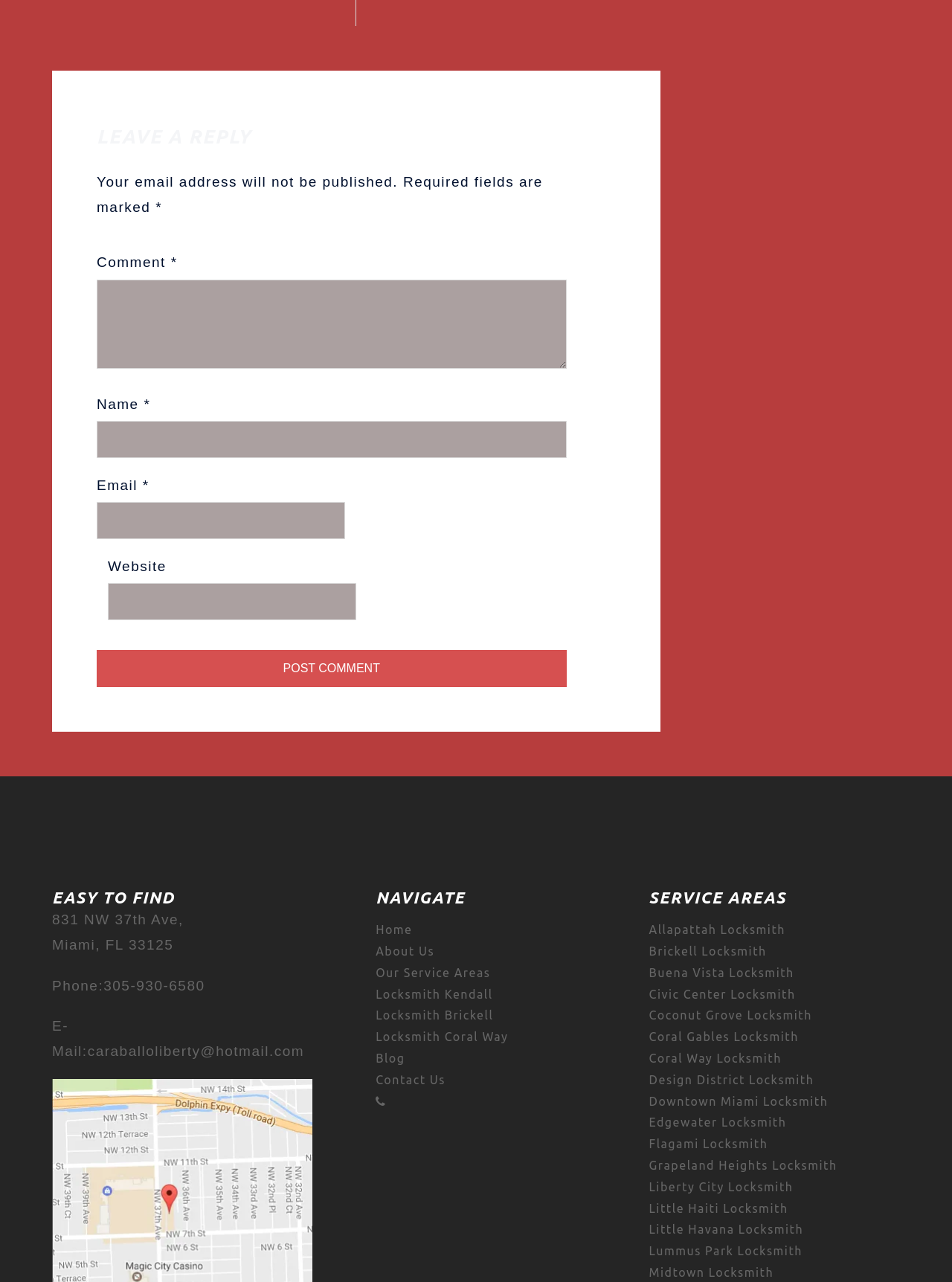Please identify the bounding box coordinates of the element that needs to be clicked to execute the following command: "View the 'Locksmith Kendall' page". Provide the bounding box using four float numbers between 0 and 1, formatted as [left, top, right, bottom].

[0.395, 0.77, 0.518, 0.781]